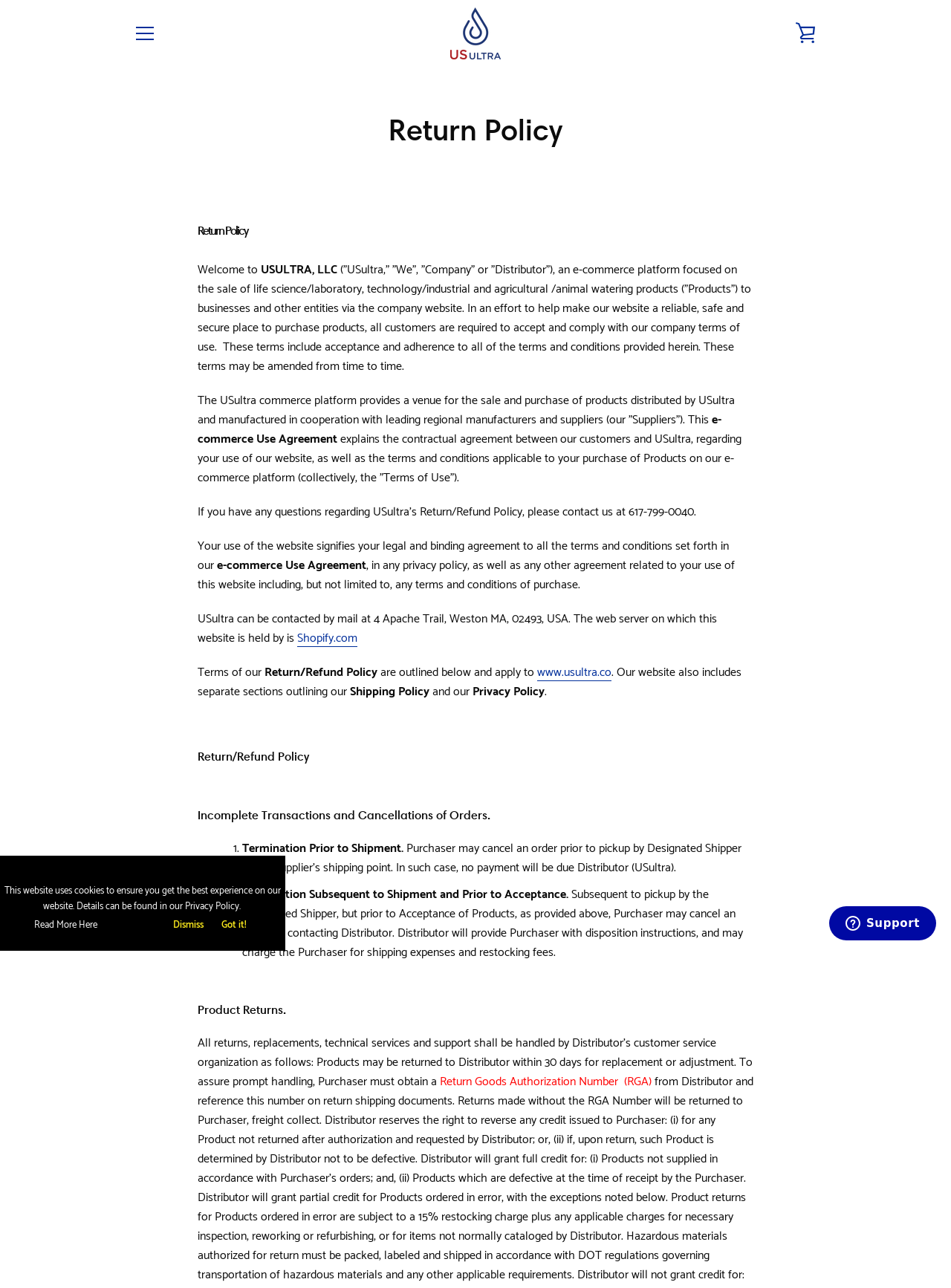Please locate the bounding box coordinates for the element that should be clicked to achieve the following instruction: "View the CART". Ensure the coordinates are given as four float numbers between 0 and 1, i.e., [left, top, right, bottom].

[0.828, 0.012, 0.867, 0.04]